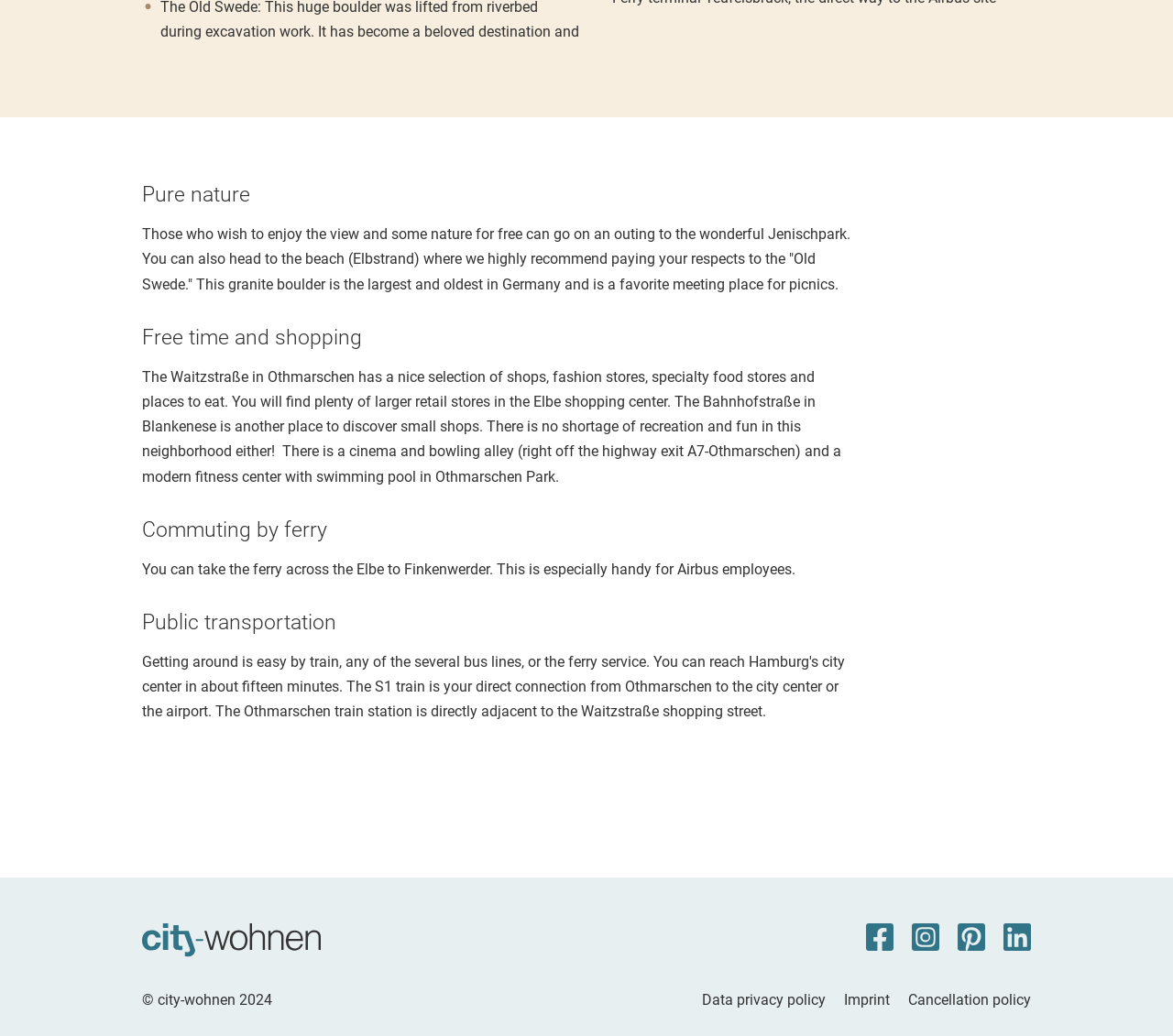Answer the question with a brief word or phrase:
What is the name of the company mentioned in the footer?

City-Wohnen